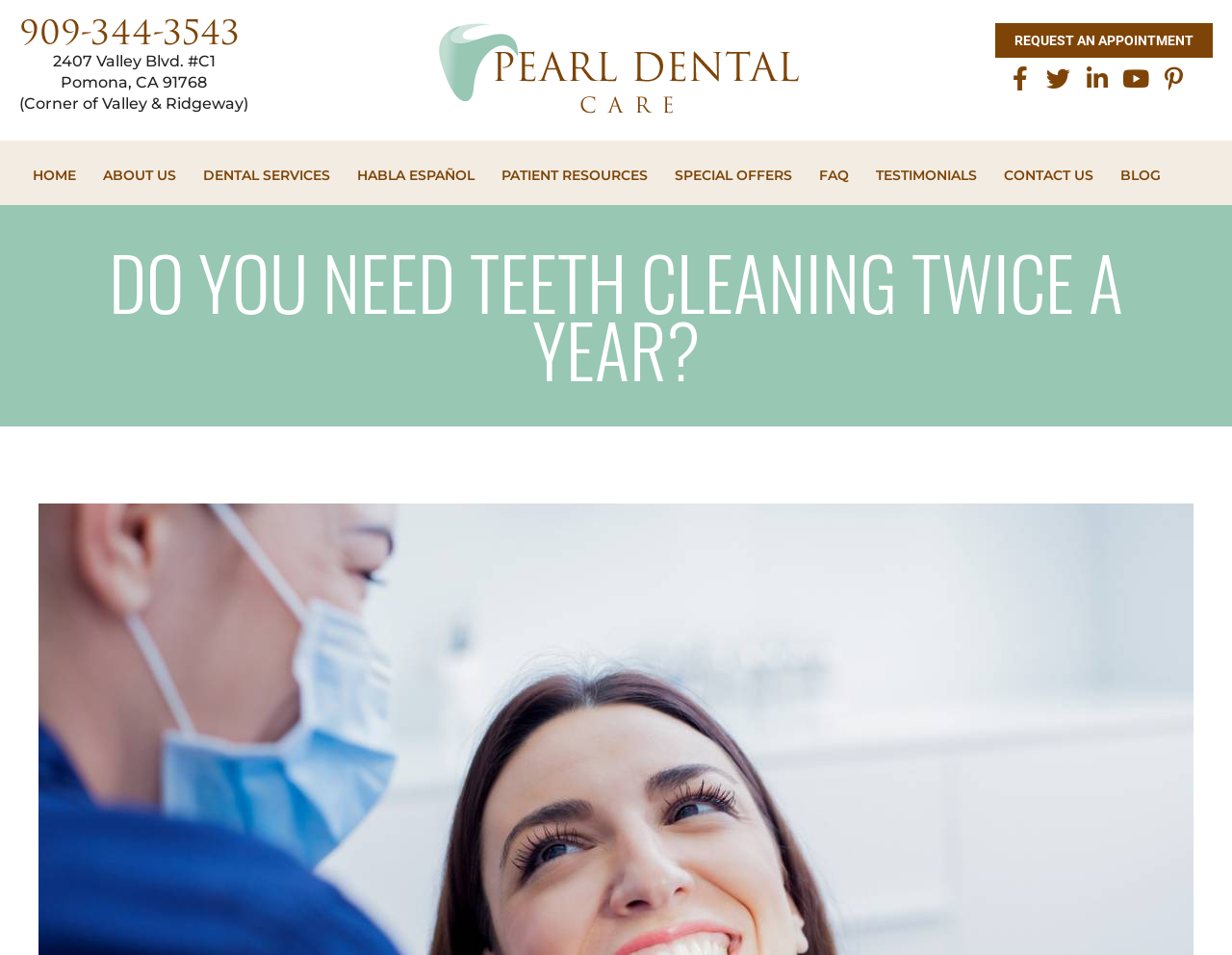Please determine the headline of the webpage and provide its content.

DO YOU NEED TEETH CLEANING TWICE A YEAR?